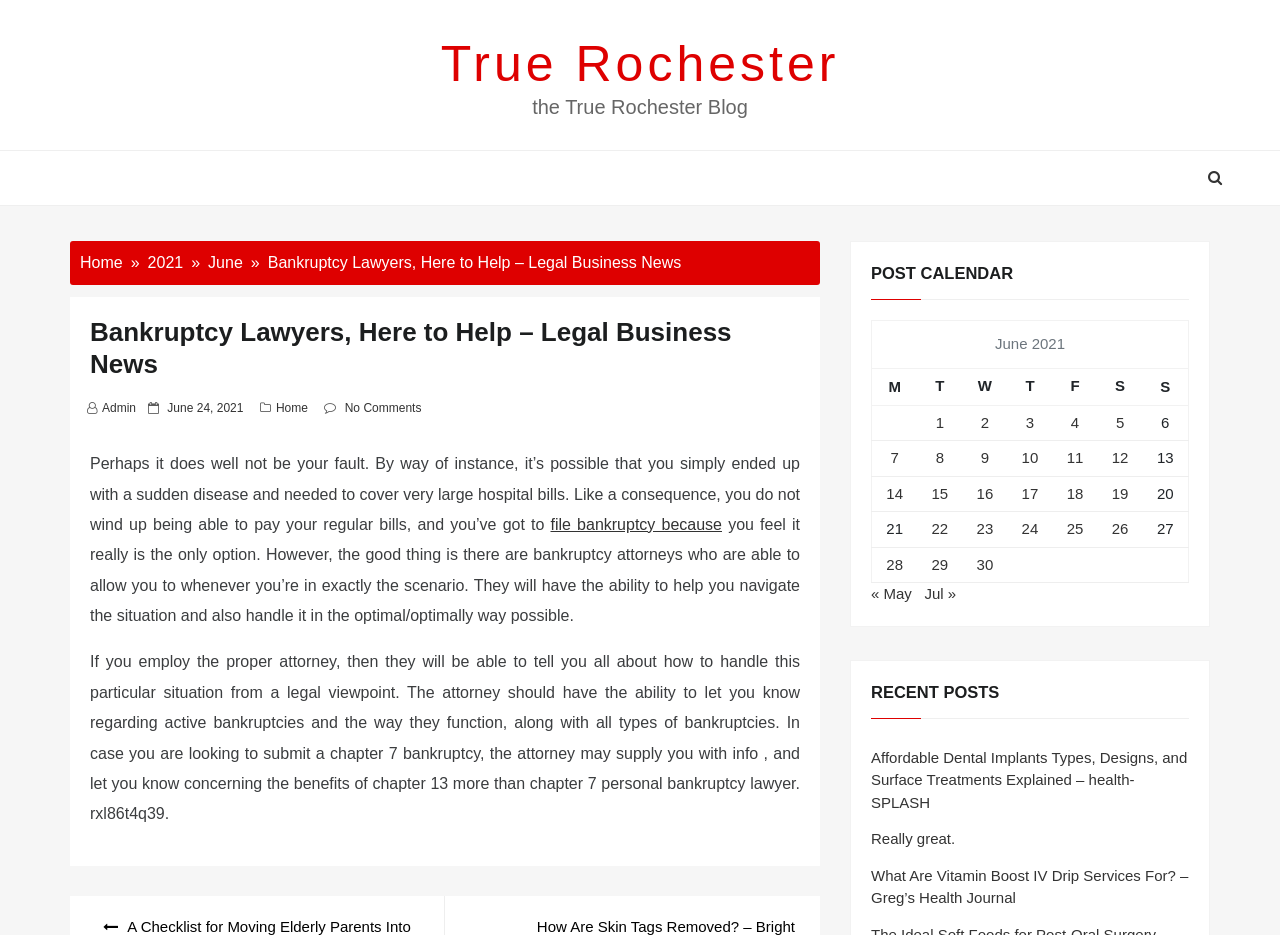Provide a thorough description of the webpage you see.

This webpage is about bankruptcy lawyers and legal business news. At the top, there is a heading "True Rochester" followed by a link to the same name. Below that, there is a static text "the True Rochester Blog". 

To the right of the top heading, there is a navigation section with breadcrumbs, which includes links to "Home", "2021", and "June". Below the navigation section, there is an article with a heading "Bankruptcy Lawyers, Here to Help – Legal Business News". The article has a posted date of "June 24, 2021" and is attributed to "Admin". 

The article content starts with a paragraph discussing how one may not be at fault for needing to file bankruptcy, such as due to sudden illness and large hospital bills. It then explains that there are bankruptcy attorneys who can help navigate the situation. The text continues to discuss the benefits of hiring the right attorney, who can provide information on active bankruptcies and the differences between chapter 7 and chapter 13 bankruptcy.

Below the article, there is a post navigation section with a heading "Post navigation". To the right of the article, there is a post calendar section with a heading "POST CALENDAR" and a table displaying the dates of June 2021. Each date has a link to posts published on that day.